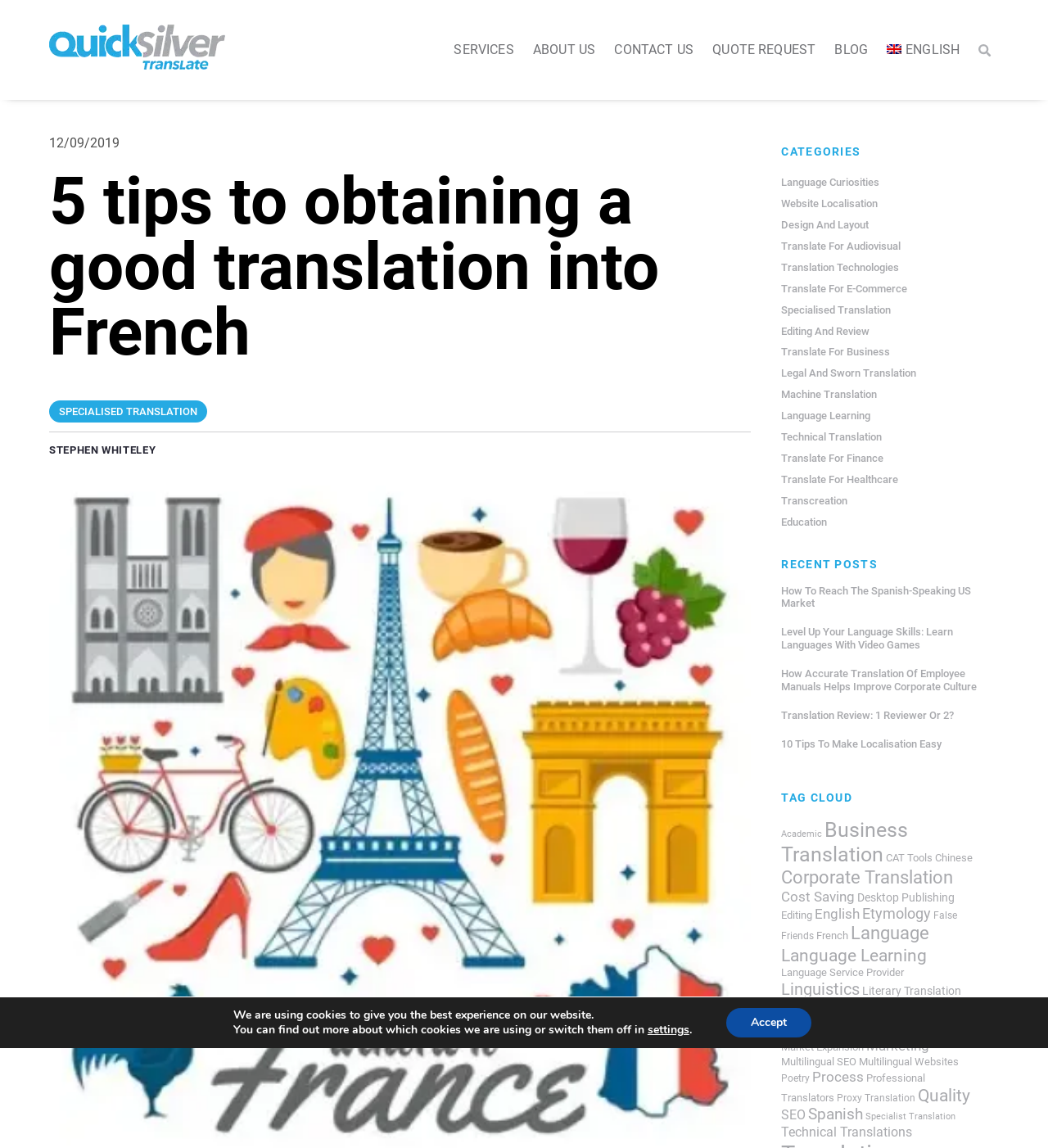Can you find and provide the title of the webpage?

5 tips to obtaining a good translation into French